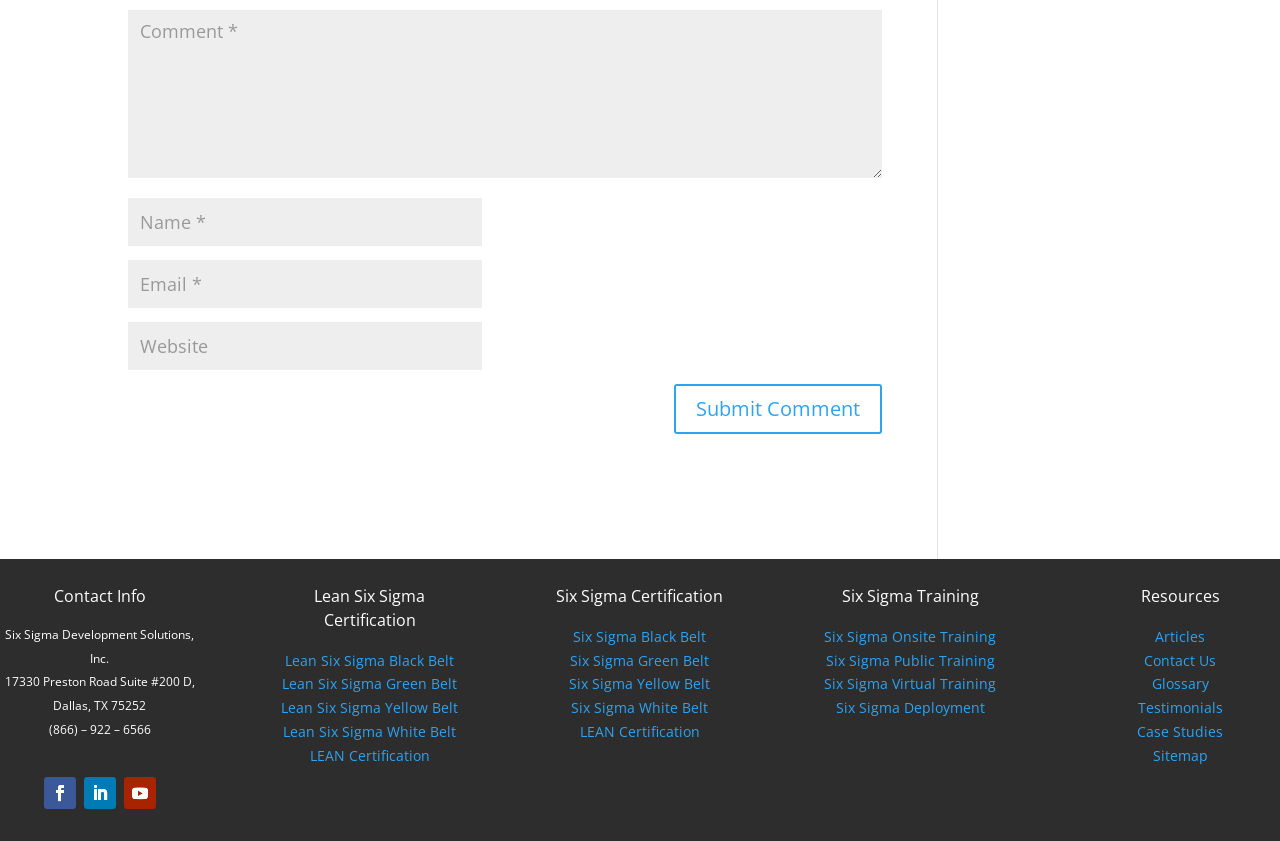Provide a short answer using a single word or phrase for the following question: 
What is the purpose of the form?

Leave a comment